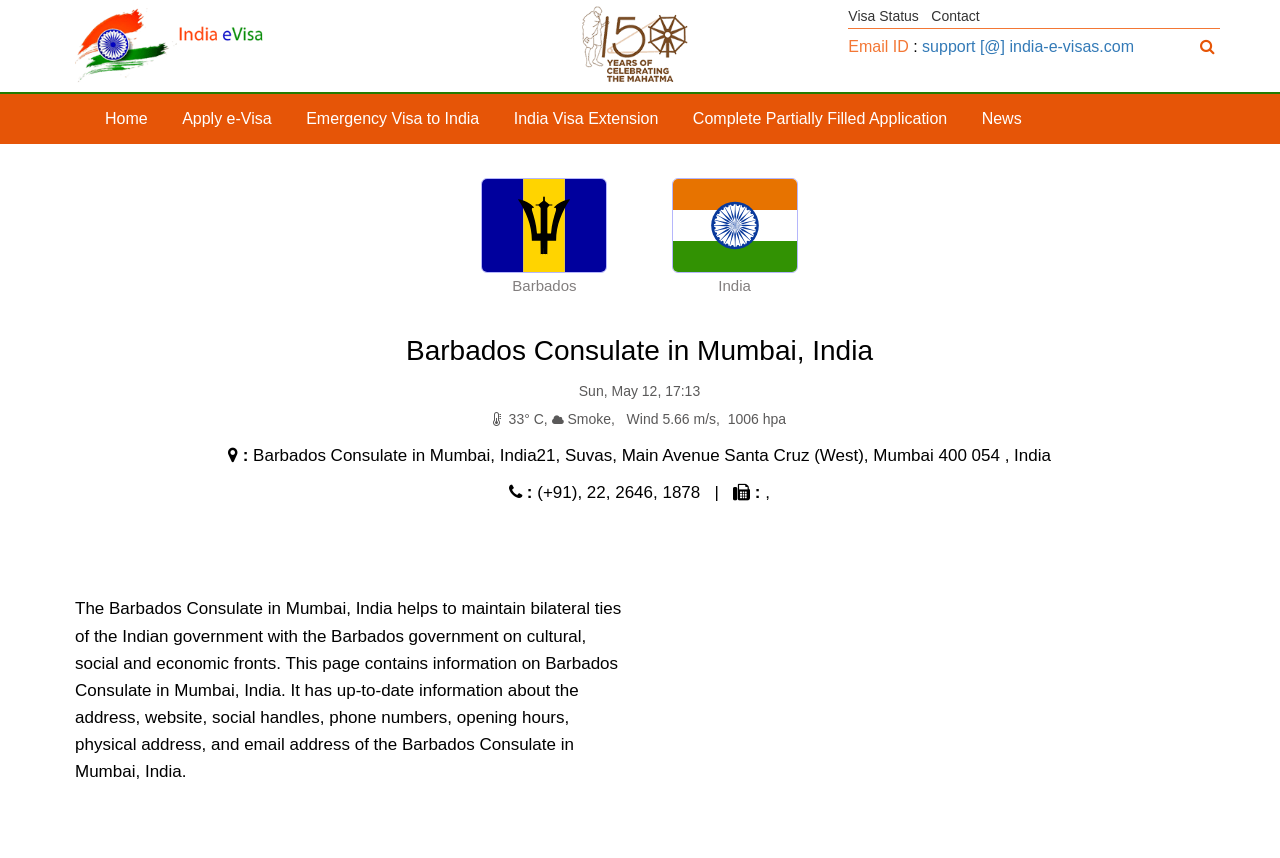Articulate a detailed summary of the webpage's content and design.

The webpage appears to be about the Barbados Consulate in Mumbai, India, which serves as an office of communication between the Indian government and the Barbados government. 

At the top left corner, there is a link to "Indiaevisas" accompanied by an image with the same name. To the right of this link, there is another image with the same name. Below these elements, there are several links, including "Visa Status", "Contact", "Home", "Apply e-Visa", "Emergency Visa to India", "India Visa Extension", "Complete Partially Filled Application", and "News". 

On the right side of the page, there are two flags, one representing India and the other representing Barbados. Below these flags, there is a heading that reads "Barbados Consulate in Mumbai, India". 

Underneath the heading, there is a section that displays the current date and time, along with the weather information, including temperature, wind speed, and humidity. 

Following this section, there is a paragraph that provides the address of the Barbados Consulate in Mumbai, including the street address, phone number, and email address. 

Below this paragraph, there is a longer passage of text that explains the role of the Barbados Consulate in Mumbai, including its responsibilities in maintaining bilateral ties between the Indian and Barbados governments on various fronts. 

At the bottom of the page, there is an iframe that appears to be related to the Barbados Consulate in Mumbai.